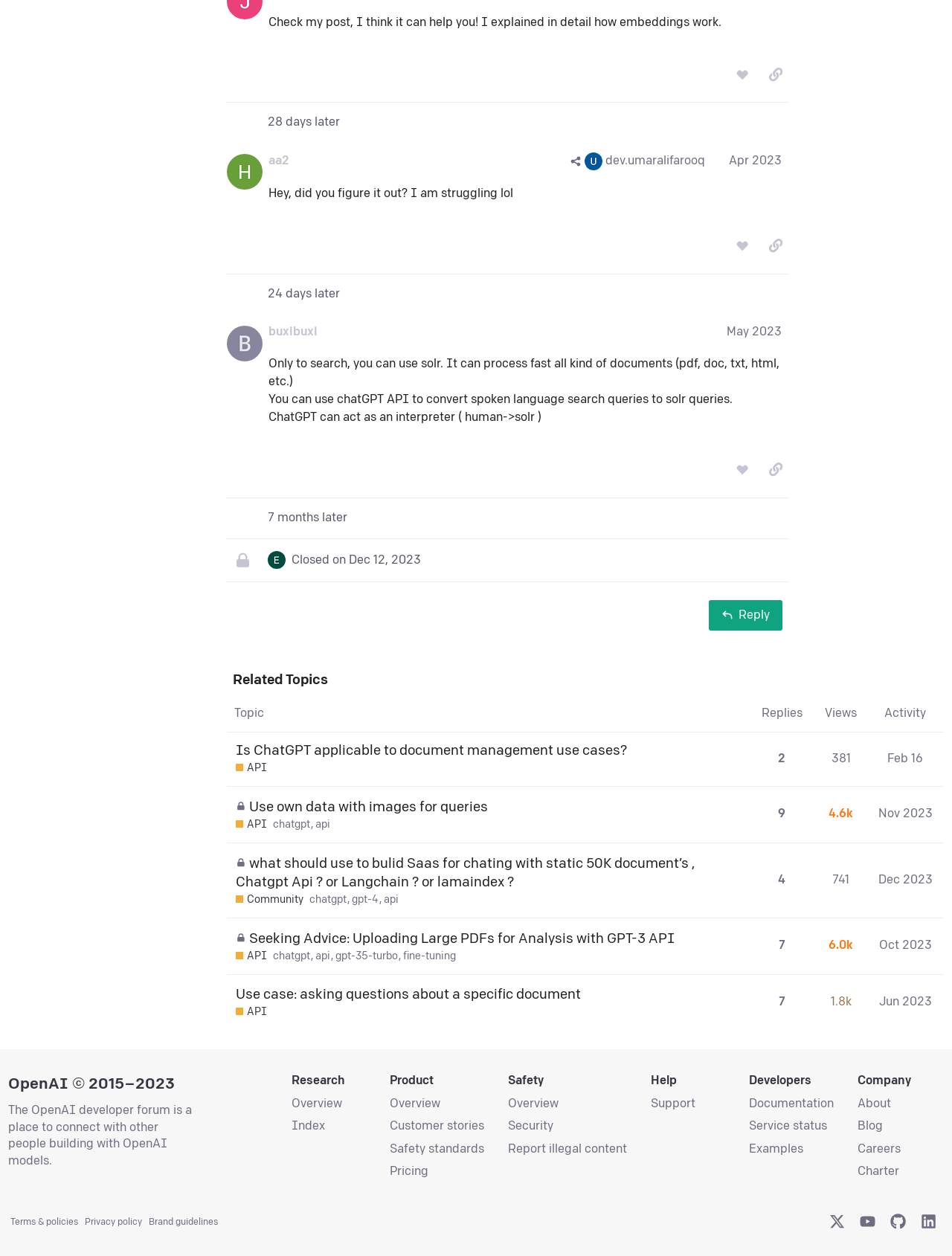Find the bounding box coordinates for the area that must be clicked to perform this action: "copy a link to this post to clipboard".

[0.8, 0.049, 0.83, 0.069]